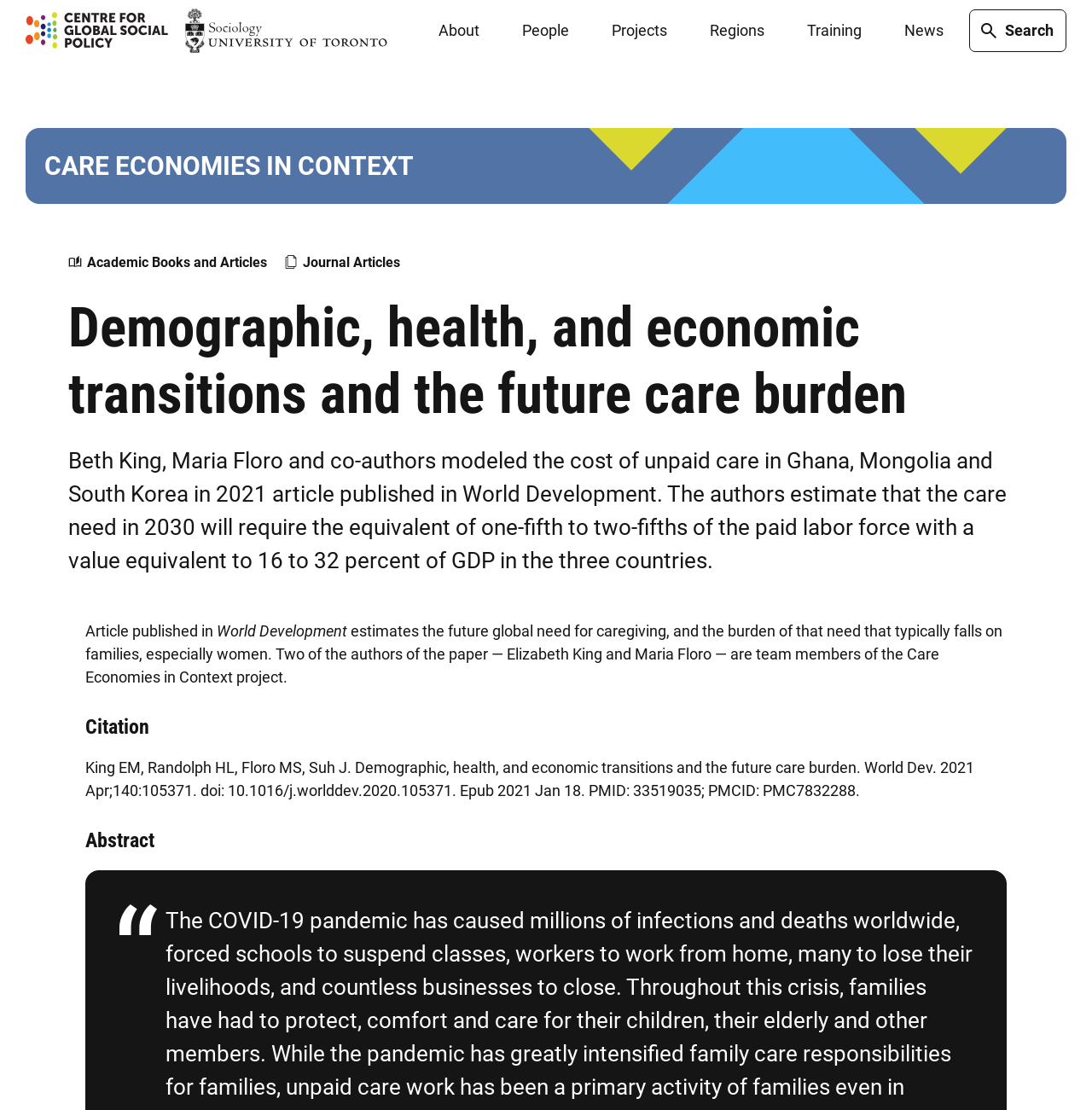Specify the bounding box coordinates for the region that must be clicked to perform the given instruction: "Read the article about CARE ECONOMIES IN CONTEXT".

[0.041, 0.138, 0.379, 0.161]